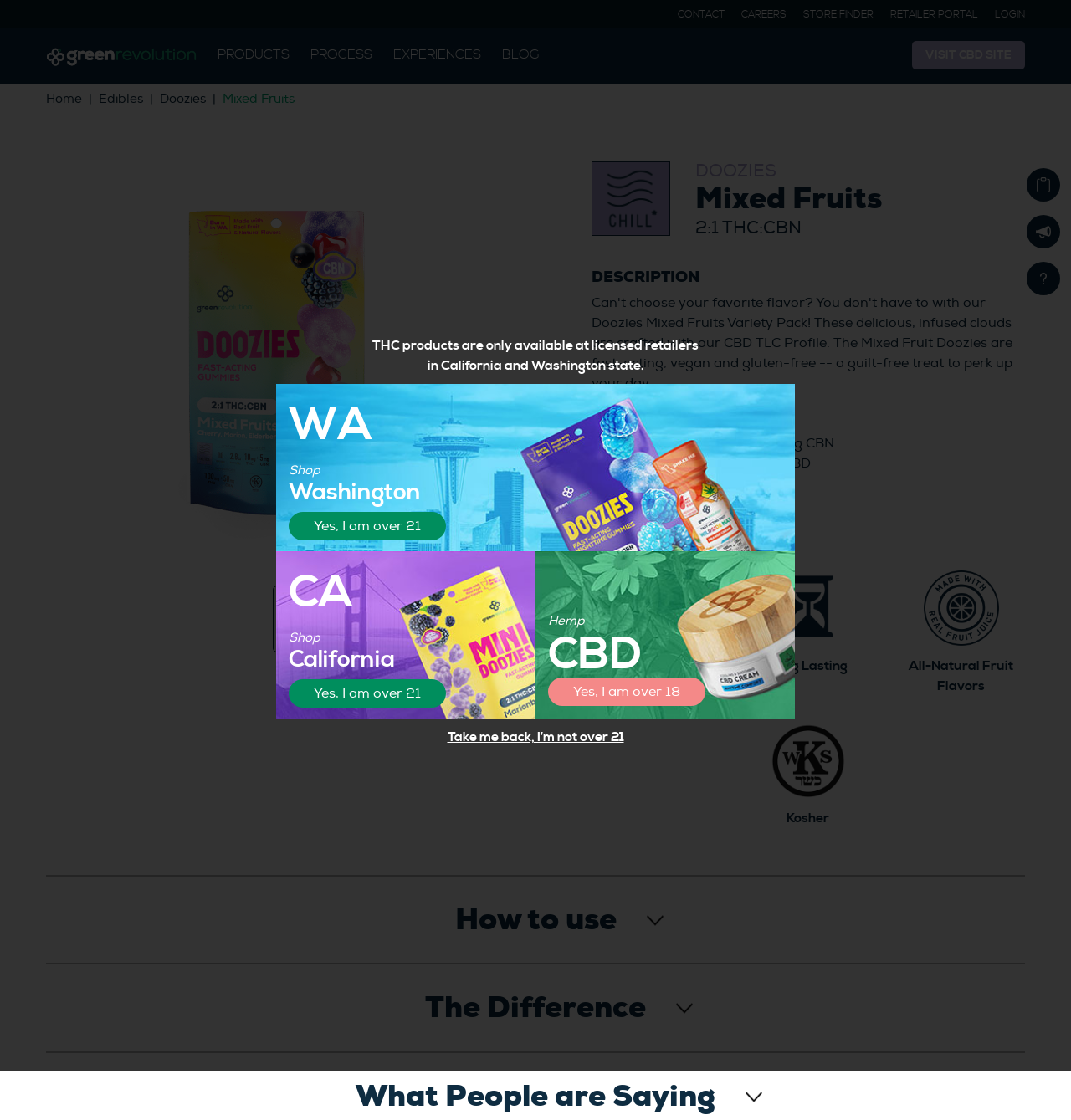Provide the bounding box coordinates of the section that needs to be clicked to accomplish the following instruction: "Read the BLOG."

[0.469, 0.041, 0.504, 0.056]